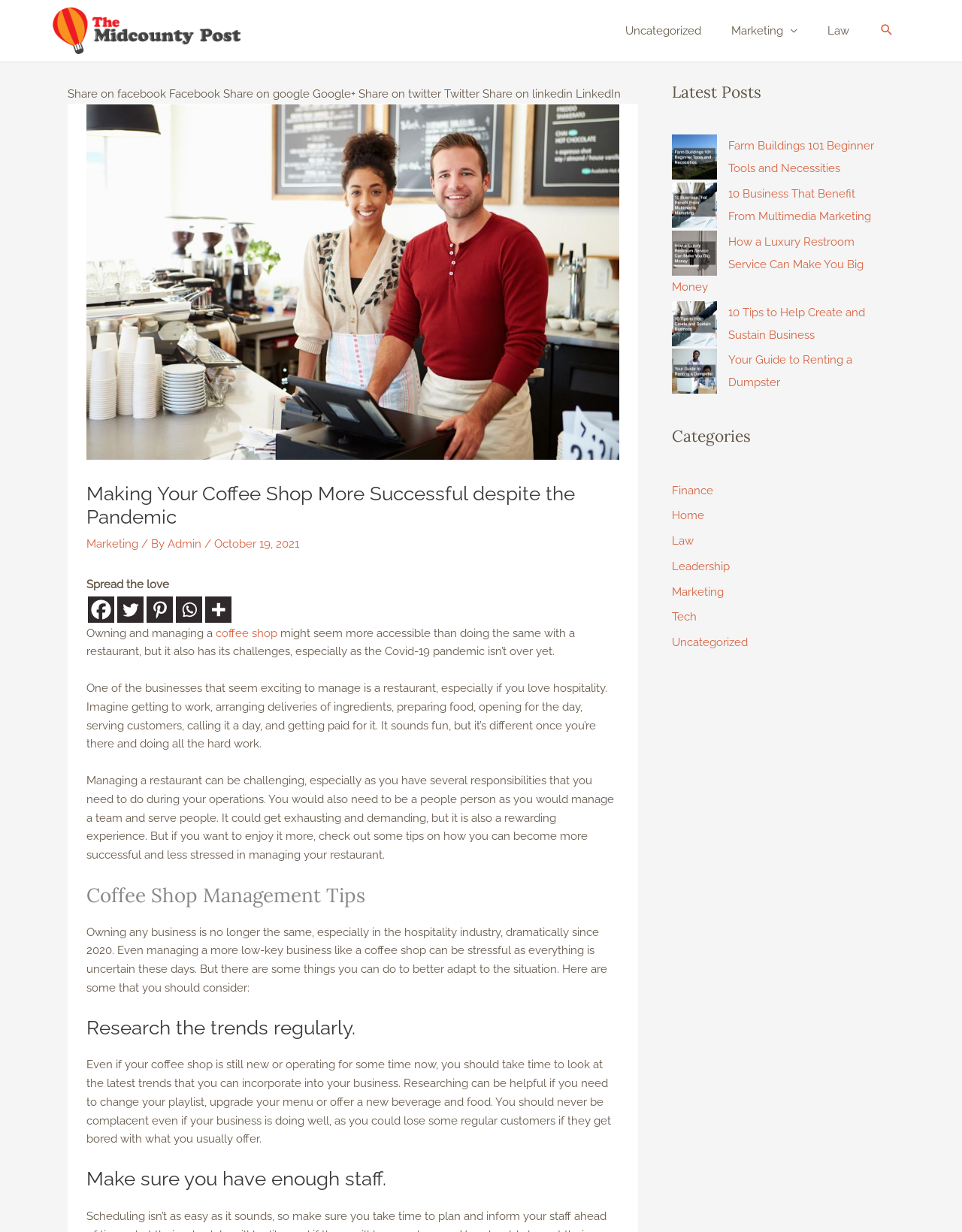Could you determine the bounding box coordinates of the clickable element to complete the instruction: "Read the blog"? Provide the coordinates as four float numbers between 0 and 1, i.e., [left, top, right, bottom].

None